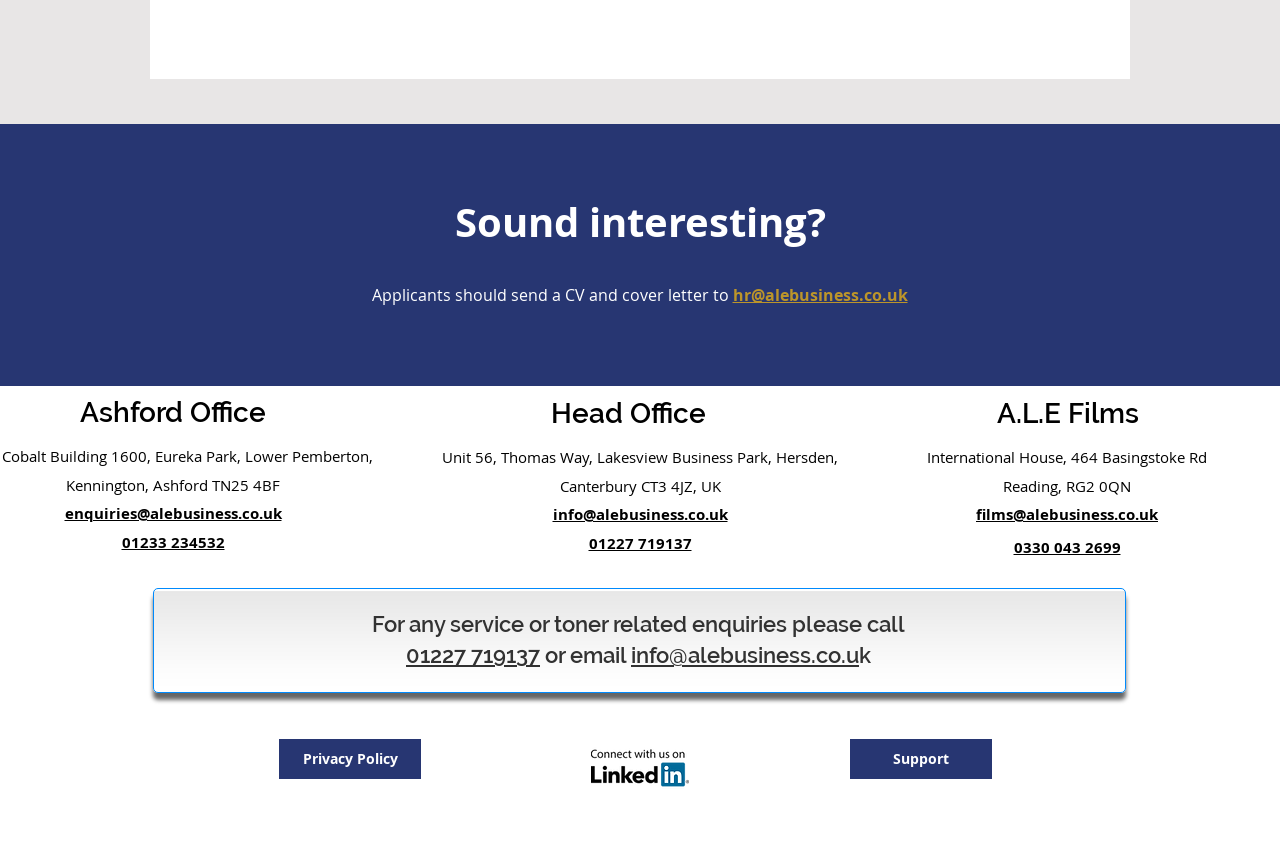Please give a succinct answer using a single word or phrase:
What is the address of A.L.E Films?

International House, 464 Basingstoke Rd, Reading, RG2 0QN